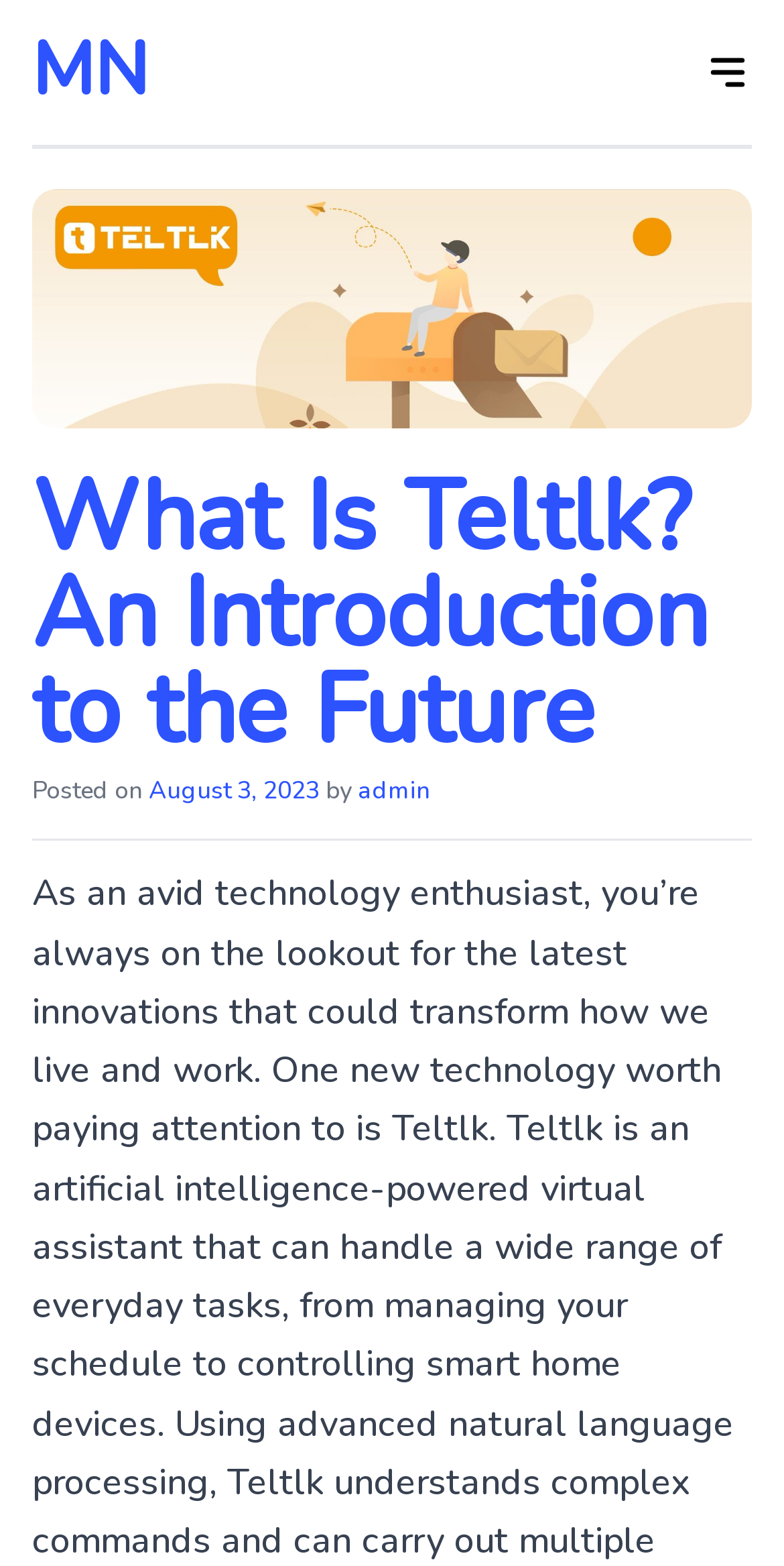Offer a comprehensive description of the webpage’s content and structure.

The webpage appears to be an article or blog post about a technology called Teltlk. At the top left of the page, there is a link to skip to the content, and next to it, a link to the website's main page, labeled "MN". On the top right, there is a button labeled "Open" with an accompanying image.

Below these top-level elements, the main content of the page begins. The title of the article, "What Is Teltlk? An Introduction to the Future", is prominently displayed in a large heading. This title is also a link. Underneath the title, there is a line of text that indicates when the article was posted, "Posted on August 3, 2023", with the date being a link. The author of the article, "admin", is credited to the right of the posting date.

The rest of the page likely contains the article's content, but the provided accessibility tree does not include this information.